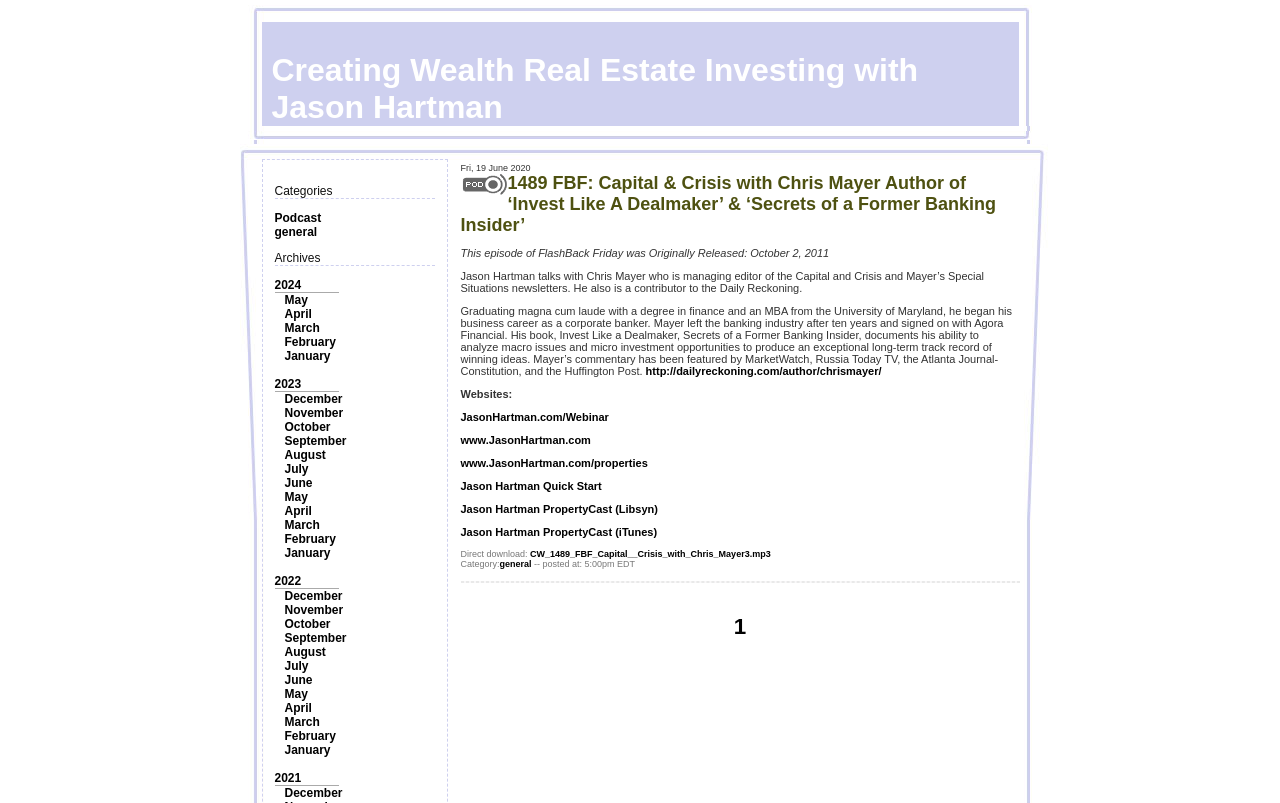What is the date when the podcast episode was originally released?
Using the image as a reference, answer the question in detail.

The date when the podcast episode was originally released can be found in the LayoutTableCell element, which contains the text 'This episode of FlashBack Friday was Originally Released: October 2, 2011'. This text indicates that the podcast episode was originally released on October 2, 2011.